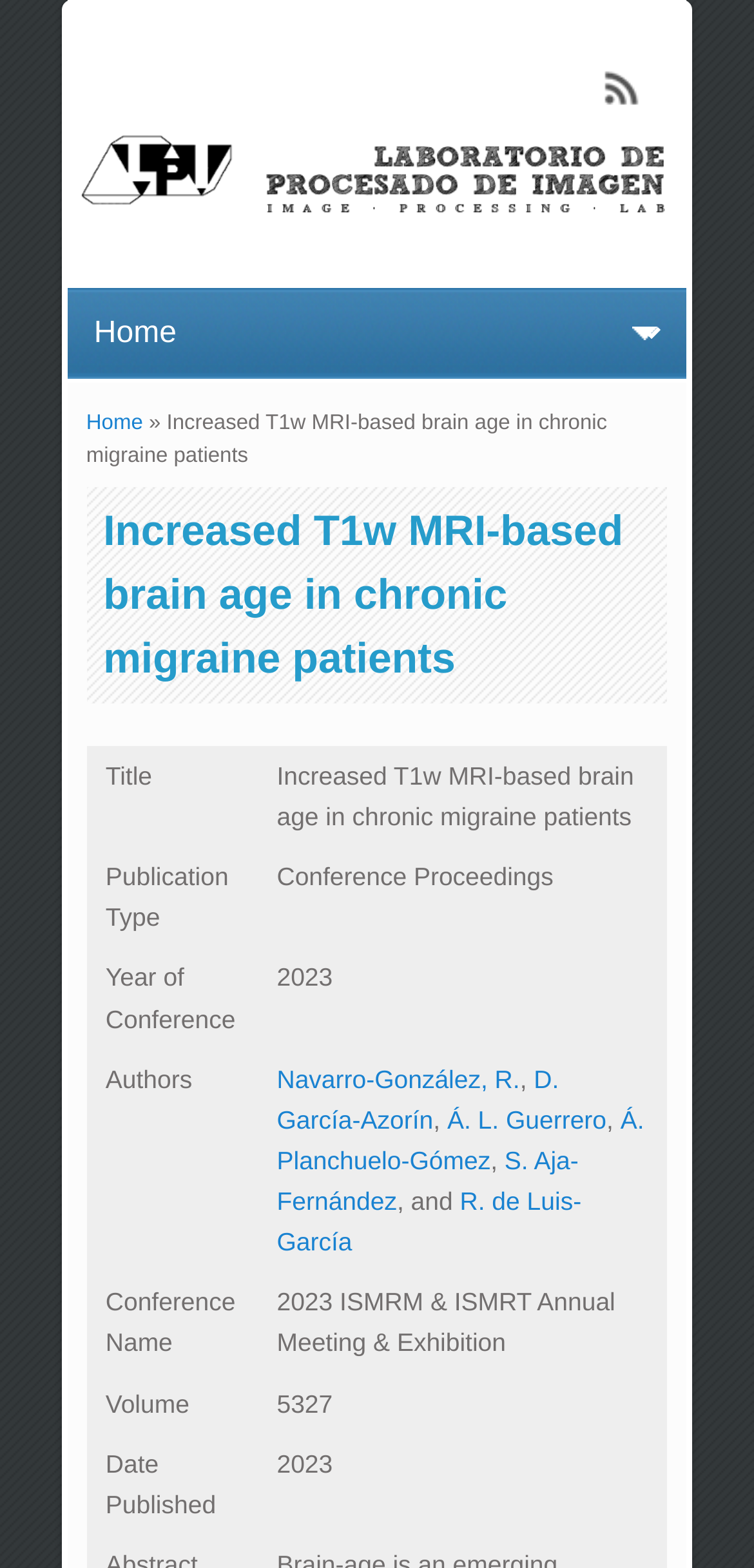Using the image as a reference, answer the following question in as much detail as possible:
Who is the first author of the article?

I found the answer by looking at the table rows in the webpage. Specifically, I looked at the row with the label 'Authors' and found the first author listed to be 'Navarro-González, R.'.